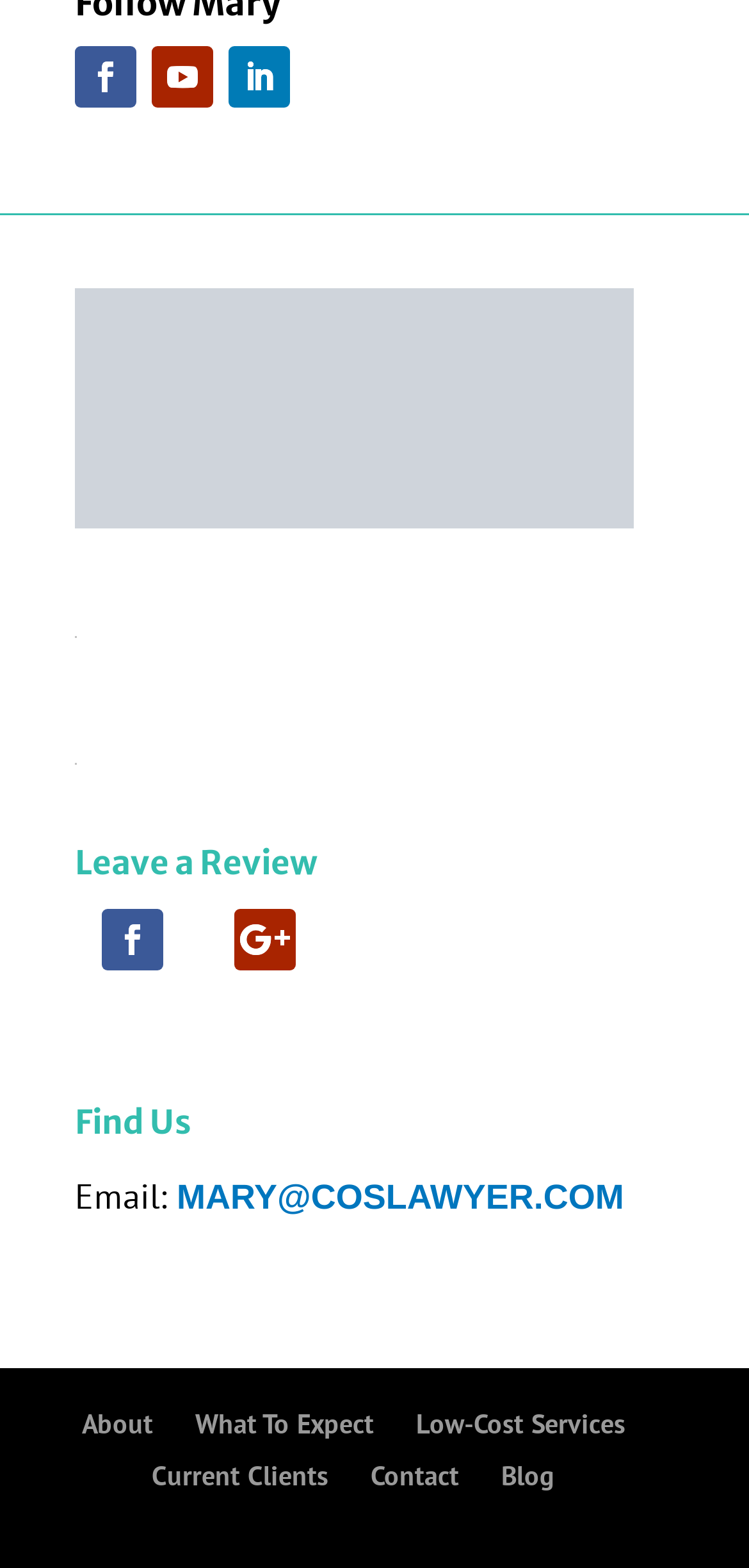How many navigation links are there? Examine the screenshot and reply using just one word or a brief phrase.

7